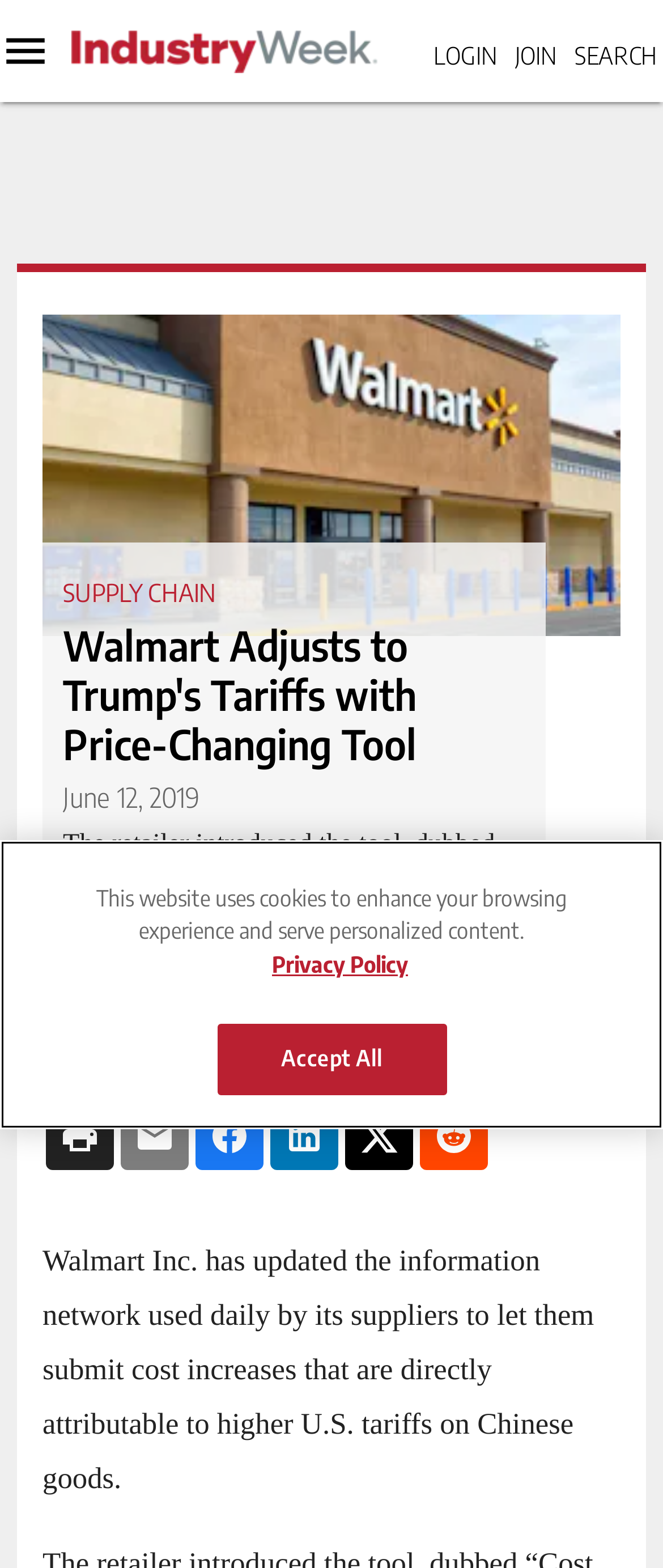What is the date of the article?
Analyze the image and provide a thorough answer to the question.

The article mentions the date 'June 12, 2019' at the top, which is the date the article was published.